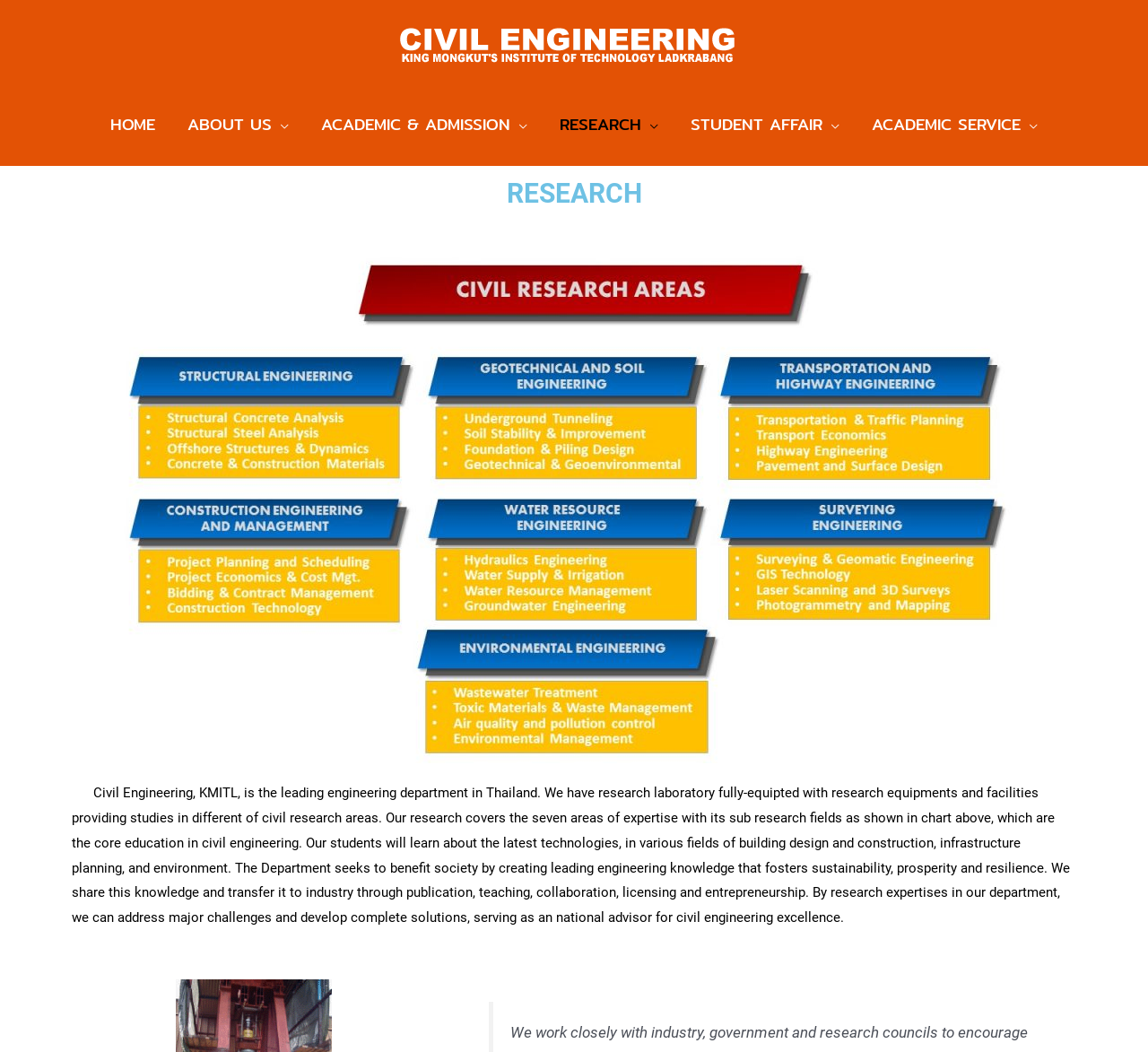Determine the bounding box coordinates (top-left x, top-left y, bottom-right x, bottom-right y) of the UI element described in the following text: alt="Department of Civil Engineering"

[0.346, 0.033, 0.643, 0.052]